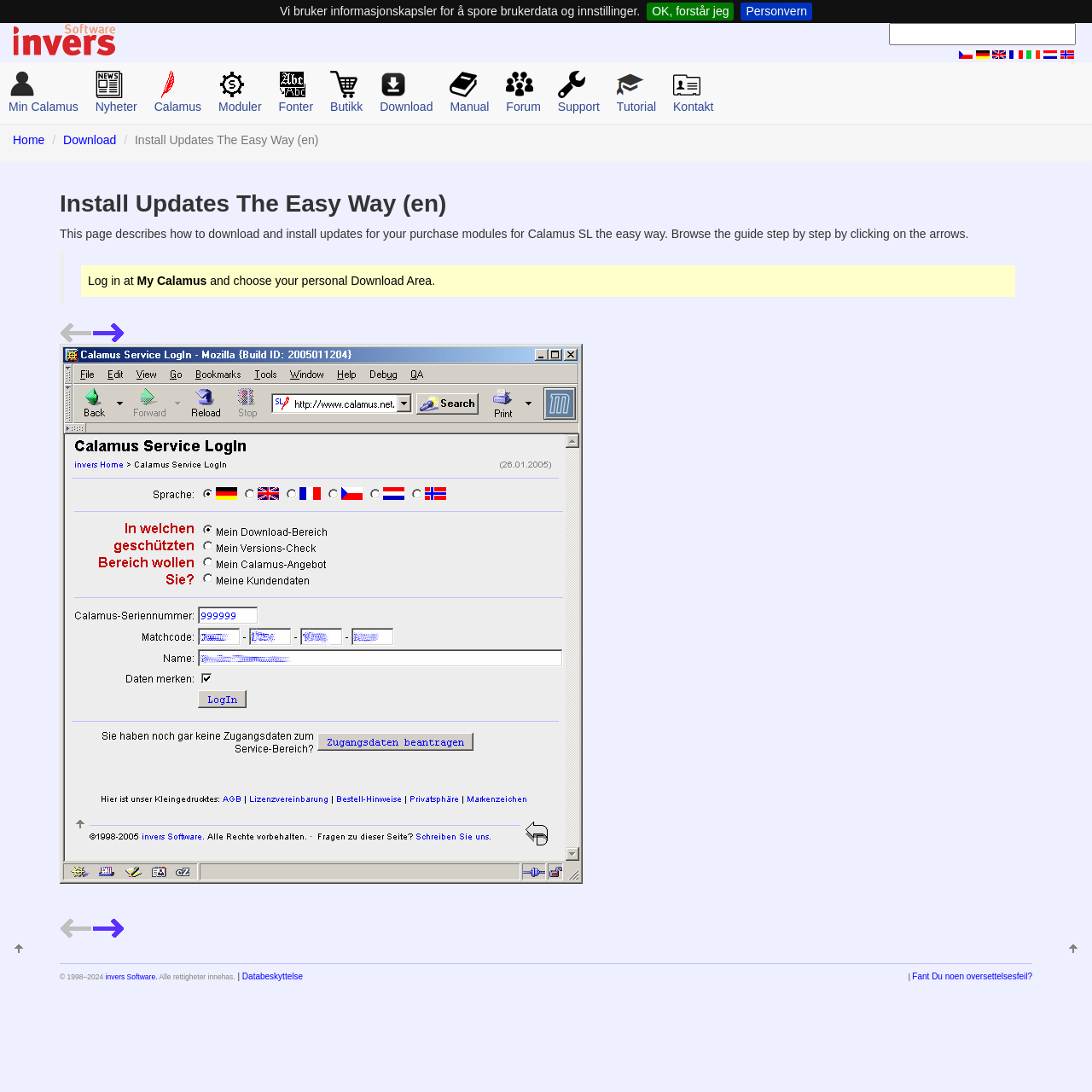What is the company behind the Calamus software?
Use the information from the image to give a detailed answer to the question.

The company behind the Calamus software is invers Software, as mentioned in the webpage footer and in the link 'invers Software' at the top of the webpage.